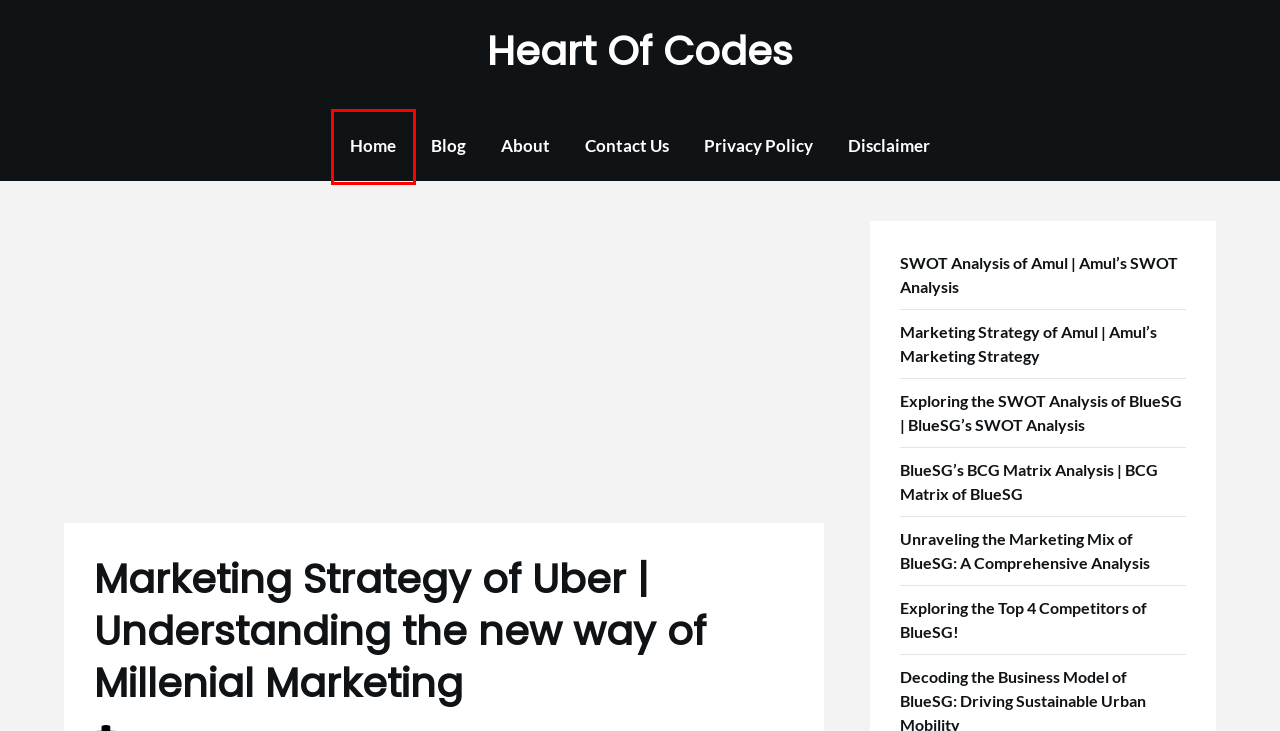A screenshot of a webpage is given, marked with a red bounding box around a UI element. Please select the most appropriate webpage description that fits the new page after clicking the highlighted element. Here are the candidates:
A. Heart Of Codes | One-Stop Marketing Blog
B. Contact Us | Heart Of Codes
C. Disclaimer | Heart Of Codes
D. SWOT Analysis of BlueSG | BlueSG's SWOT Analysis (2024)
E. SWOT Analysis of Amul | Amul's SWOT Analysis
F. Privacy Policy | Heart Of Codes
G. Top 4 Competitors of BlueSG in Singapore (2024) - Deep Dive.
H. Marketing Strategy of Amul | Amul's Marketing Strategy

A